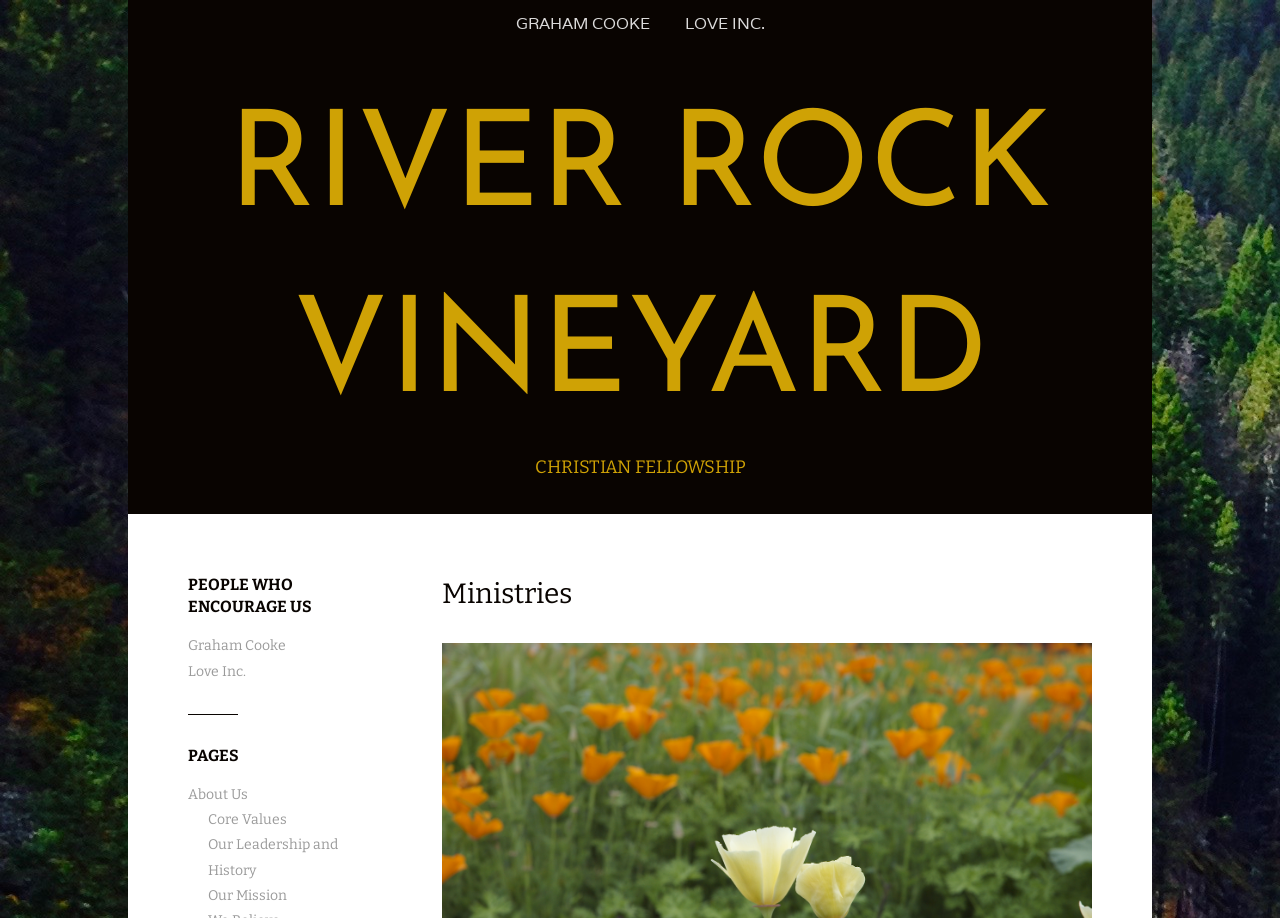Who is the first person mentioned?
From the image, respond using a single word or phrase.

Graham Cooke